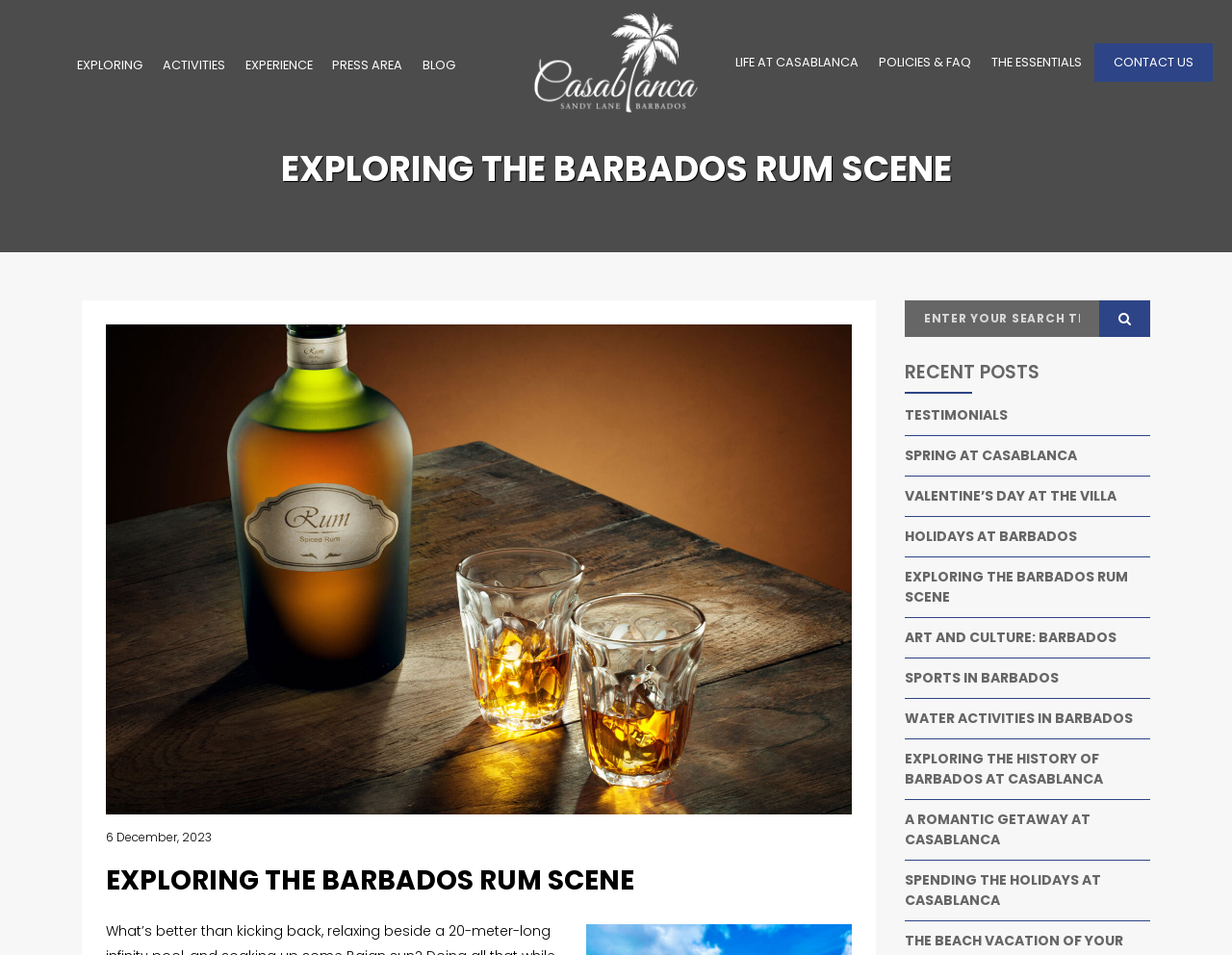What is the purpose of the textbox?
Identify the answer in the screenshot and reply with a single word or phrase.

Search